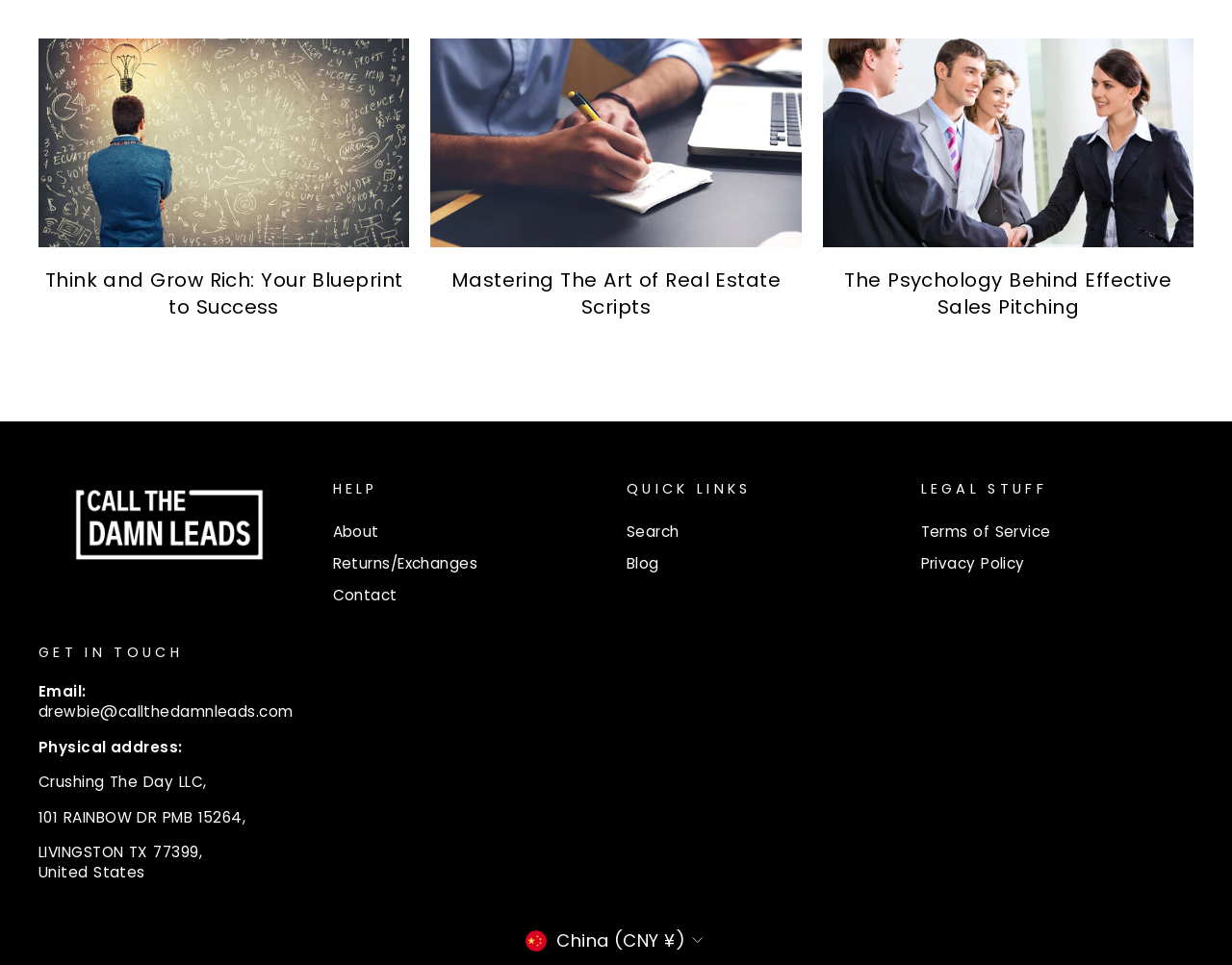Could you find the bounding box coordinates of the clickable area to complete this instruction: "Click on 'Contact'"?

[0.27, 0.603, 0.322, 0.632]